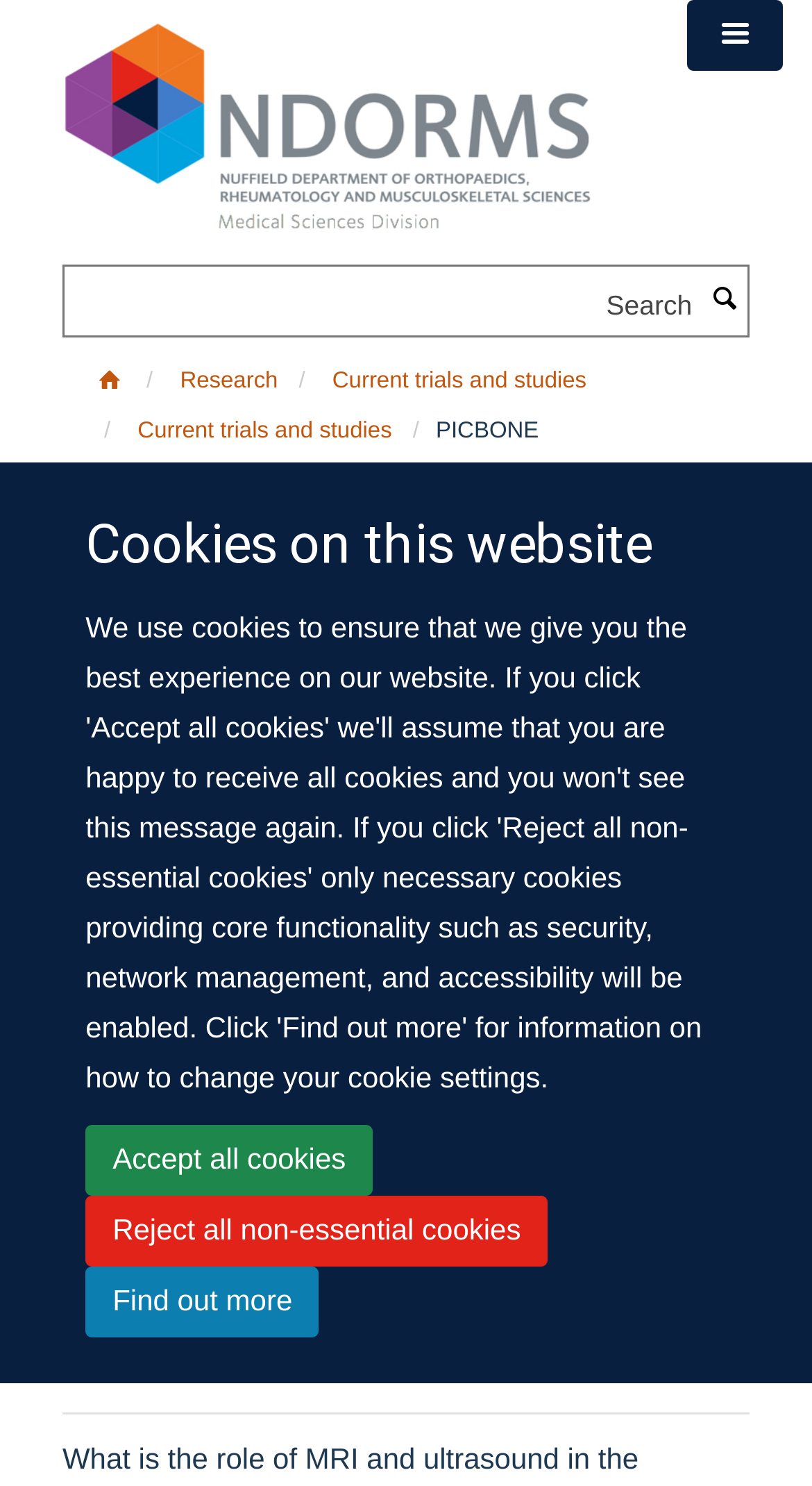Identify the bounding box for the UI element specified in this description: "aria-label="Search"". The coordinates must be four float numbers between 0 and 1, formatted as [left, top, right, bottom].

[0.865, 0.186, 0.921, 0.217]